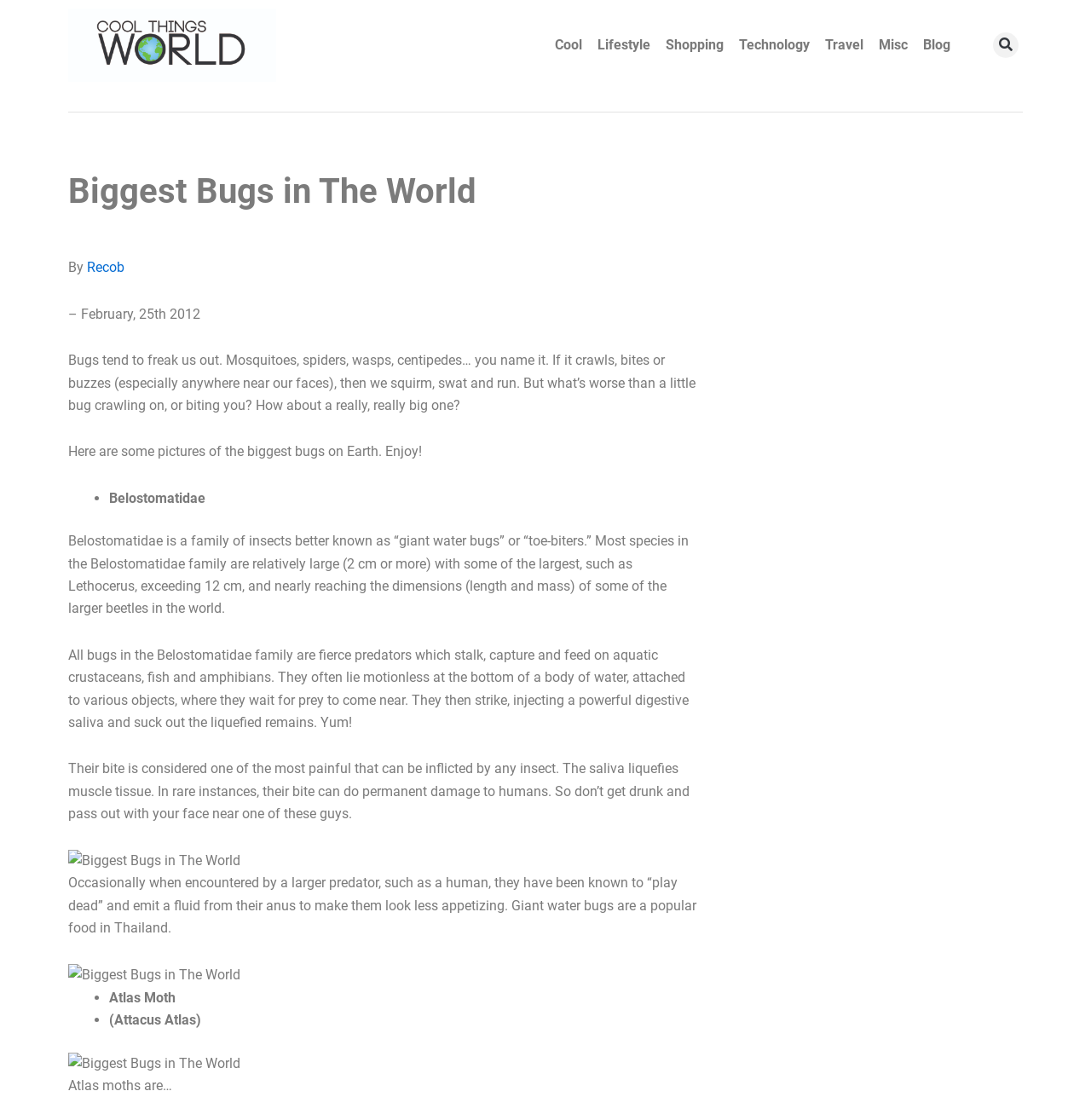Can you specify the bounding box coordinates of the area that needs to be clicked to fulfill the following instruction: "Explore the 'Technology' category"?

[0.67, 0.023, 0.749, 0.058]